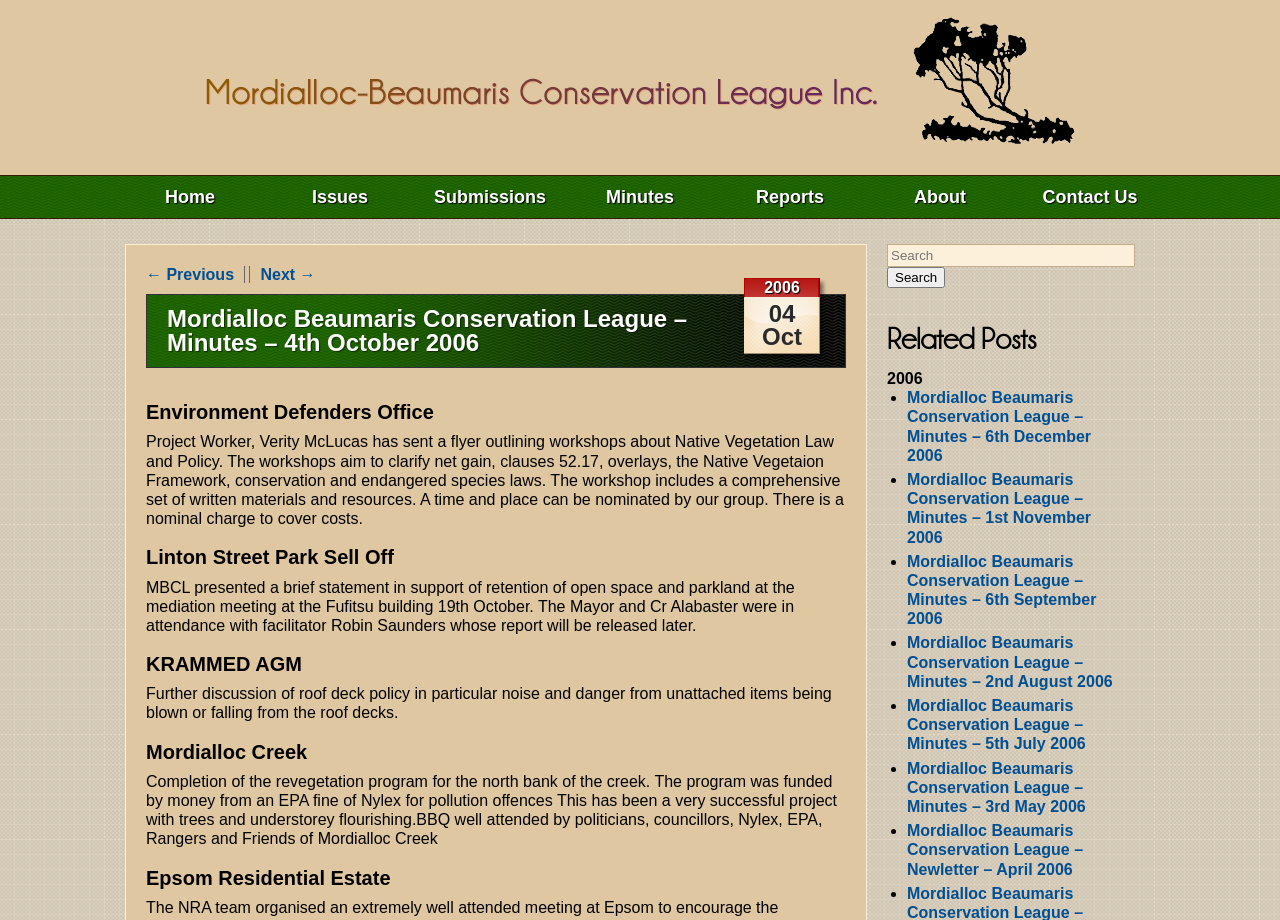Respond to the following question using a concise word or phrase: 
What is the name of the conservation league?

Mordialloc Beaumaris Conservation League